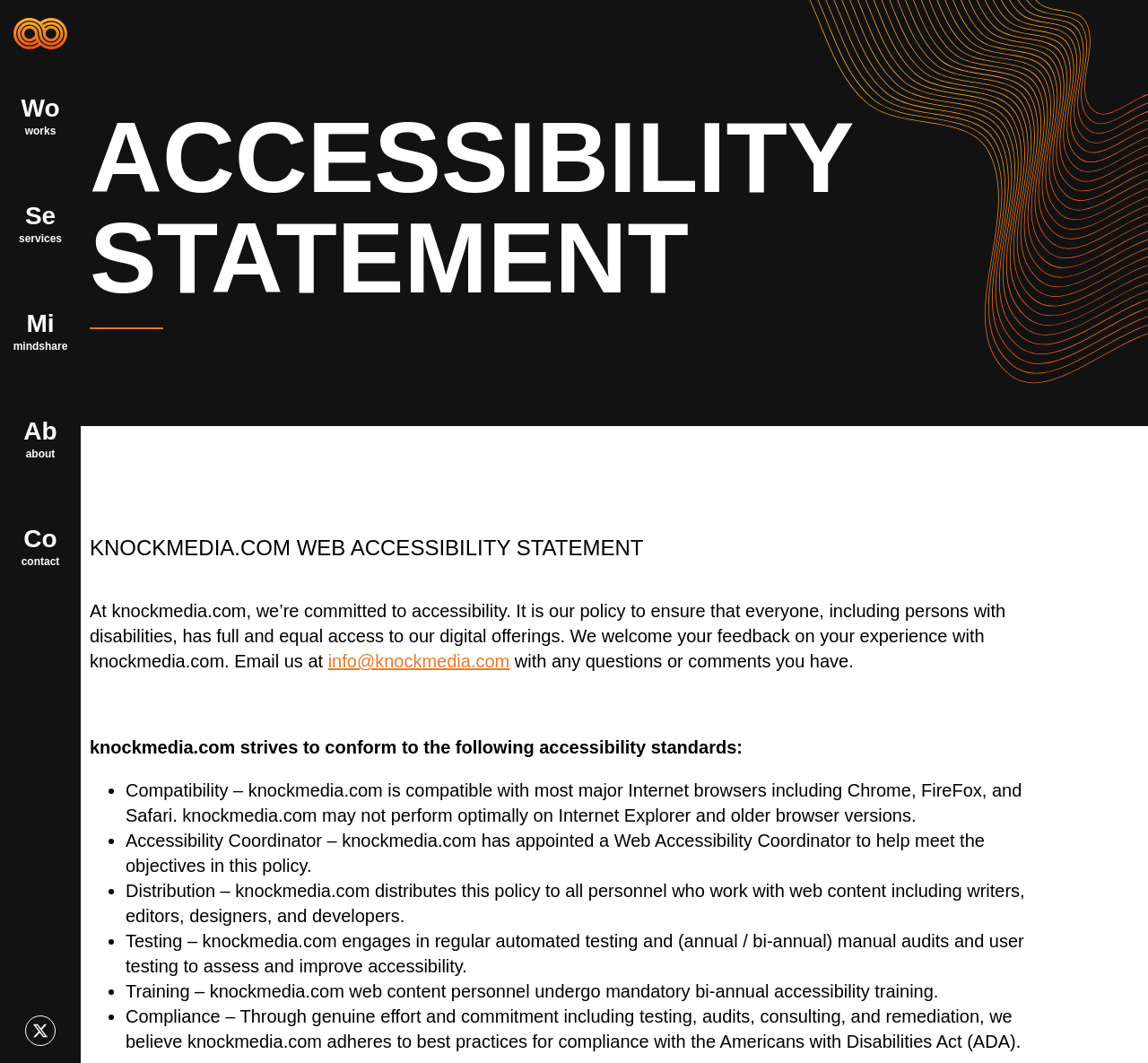Offer a detailed account of what is visible on the webpage.

The webpage is an accessibility statement for Knock VI, with a prominent KnockMedia logo at the top left corner. Below the logo, there are five navigation links: "Wo works", "Se services", "Mi mindshare", "Ab about", and "Co contact", aligned vertically on the left side of the page.

On the right side of the page, there is a Twitter link at the bottom. Above the Twitter link, there is a heading "ACCESSIBILITY STATEMENT" followed by a horizontal separator. Below the separator, there is a longer heading "KNOCKMEDIA.COM WEB ACCESSIBILITY STATEMENT".

The main content of the page is a statement about Knockmedia's commitment to accessibility, with a paragraph of text explaining their policy. There is an email link "info@knockmedia.com" within the paragraph. Below the paragraph, there are several sections of text, each preceded by a bullet point, that outline Knockmedia's efforts to conform to accessibility standards. These sections include information about compatibility, accessibility coordinators, distribution, testing, training, and compliance.

Overall, the webpage has a simple and organized layout, with clear headings and concise text, making it easy to navigate and understand.